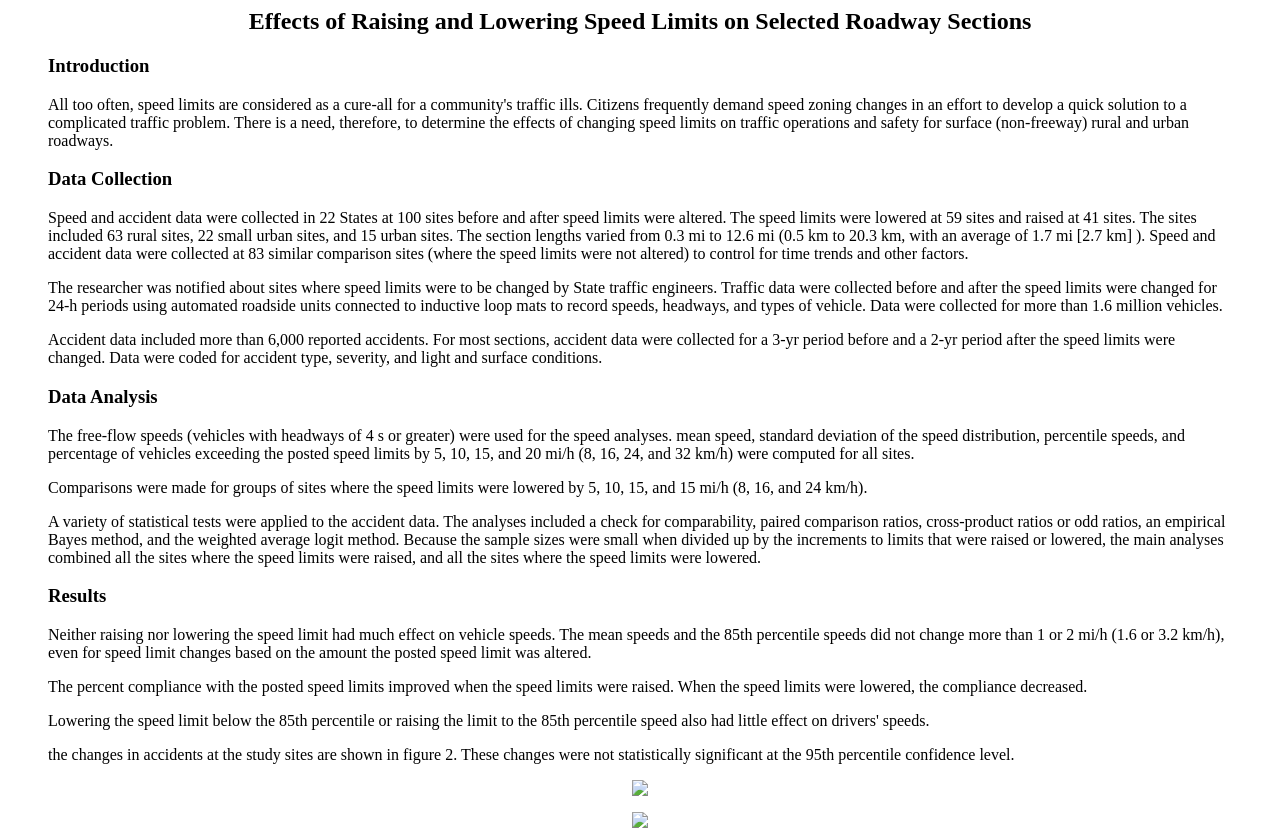Review the image closely and give a comprehensive answer to the question: What was used to record speeds, headways, and types of vehicle?

According to the webpage, traffic data were collected before and after the speed limits were changed for 24-h periods using automated roadside units connected to inductive loop mats to record speeds, headways, and types of vehicle, as mentioned in the StaticText element with ID 51.